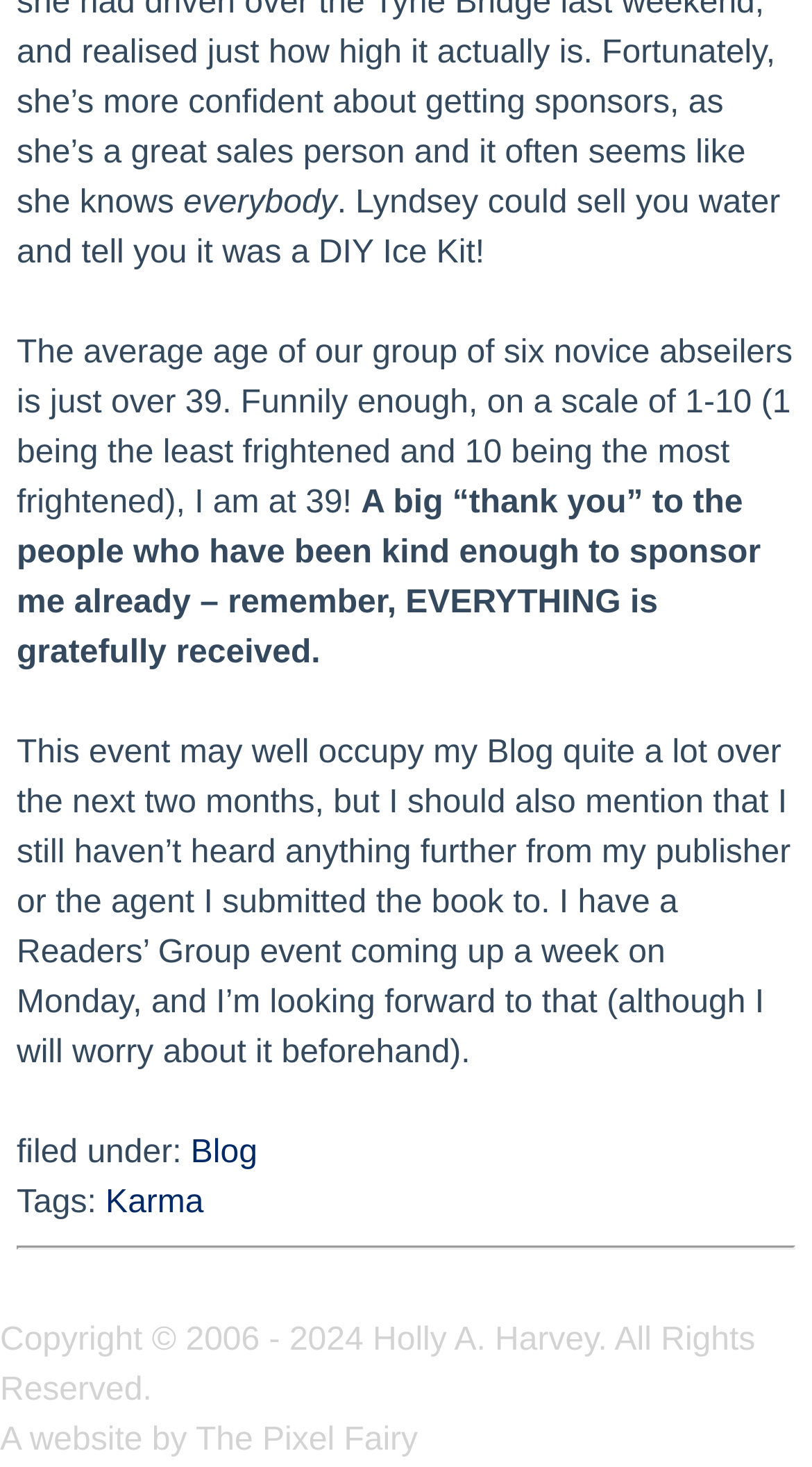Using the webpage screenshot, find the UI element described by The Pixel Fairy. Provide the bounding box coordinates in the format (top-left x, top-left y, bottom-right x, bottom-right y), ensuring all values are floating point numbers between 0 and 1.

[0.241, 0.97, 0.515, 0.994]